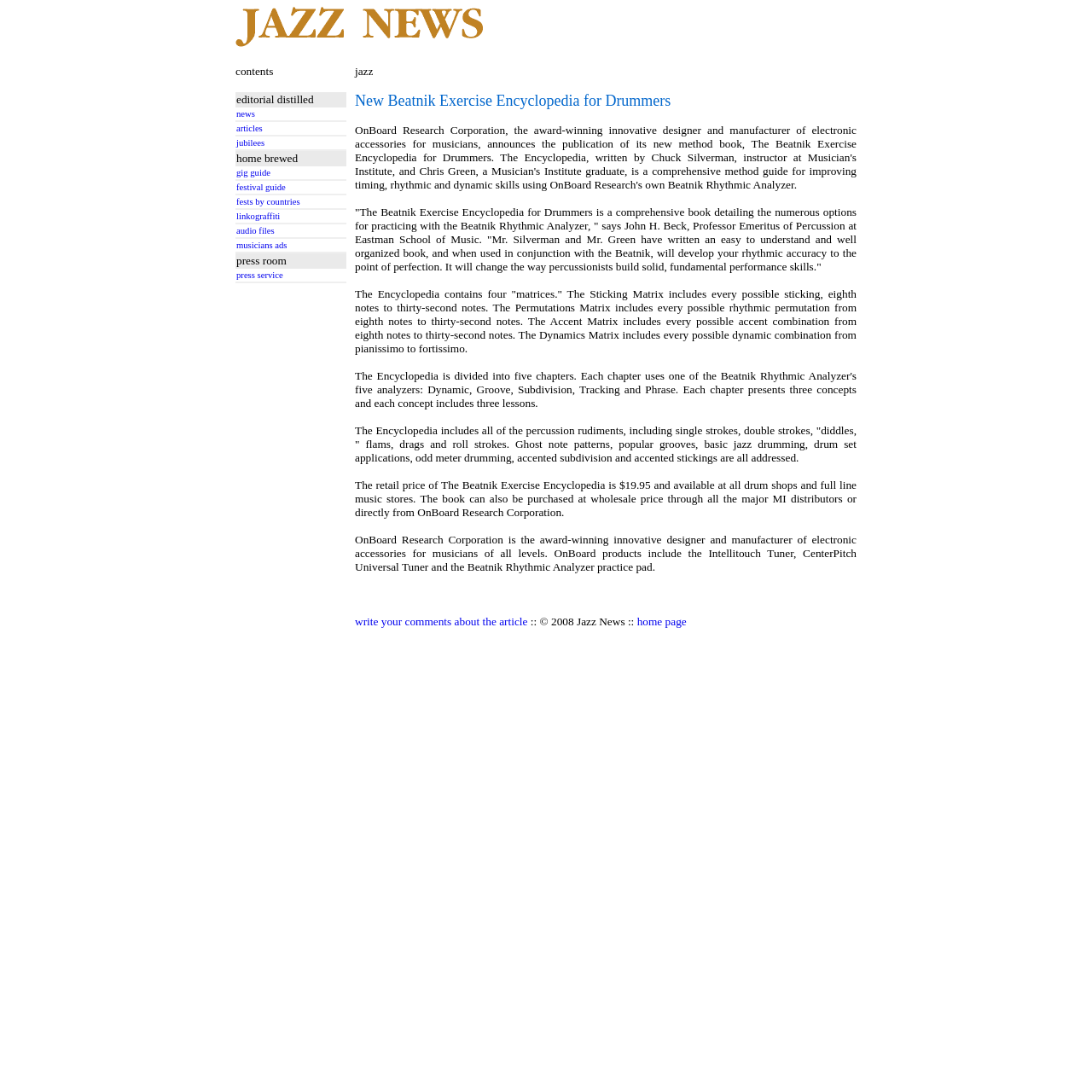Given the element description: "jubilees", predict the bounding box coordinates of the UI element it refers to, using four float numbers between 0 and 1, i.e., [left, top, right, bottom].

[0.216, 0.127, 0.316, 0.135]